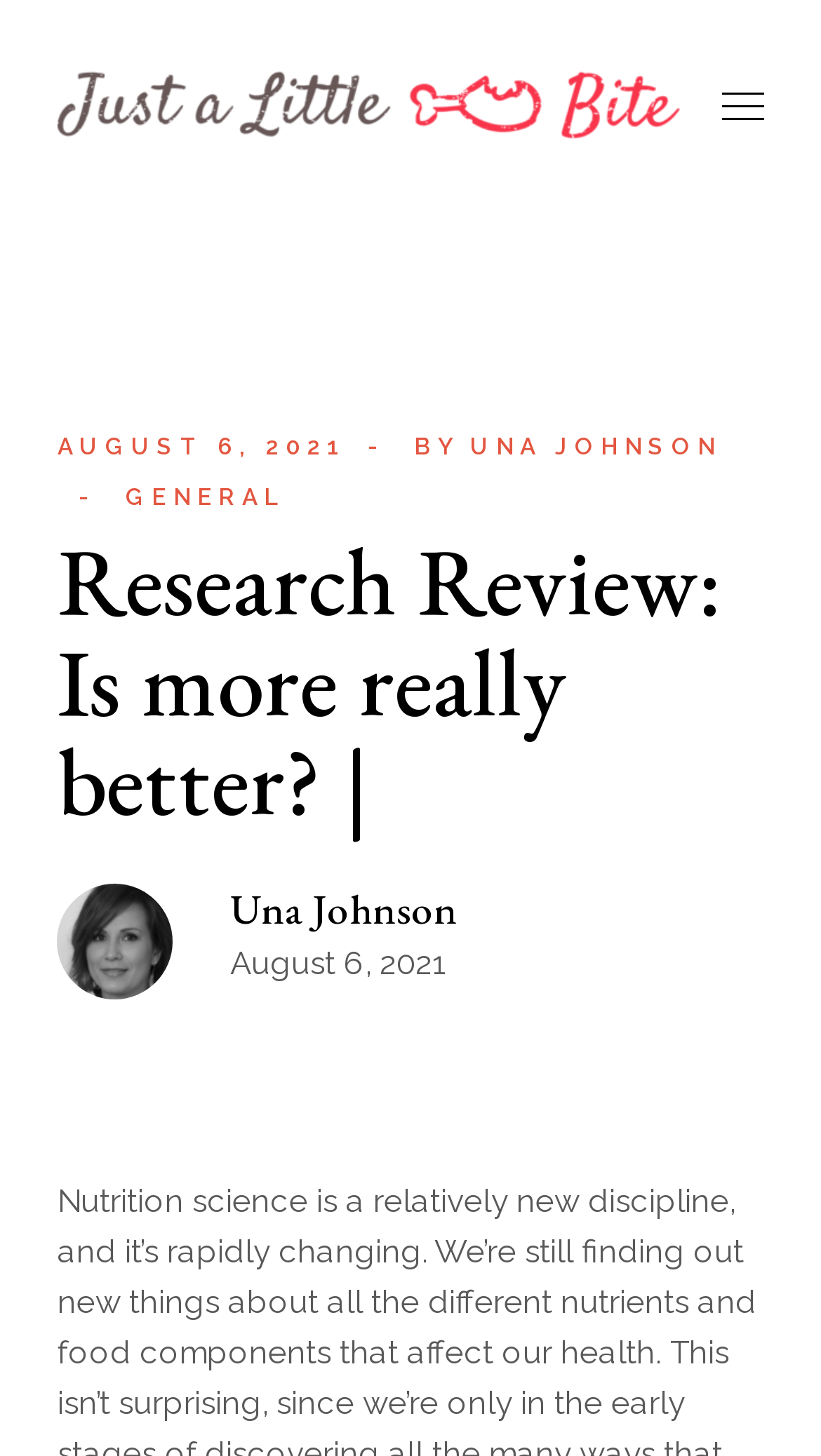Given the content of the image, can you provide a detailed answer to the question?
What is the topic of the article?

I found the topic of the article by looking at the heading 'Research Review: Is more really better? |' which is located near the top of the webpage and is the main title of the article.